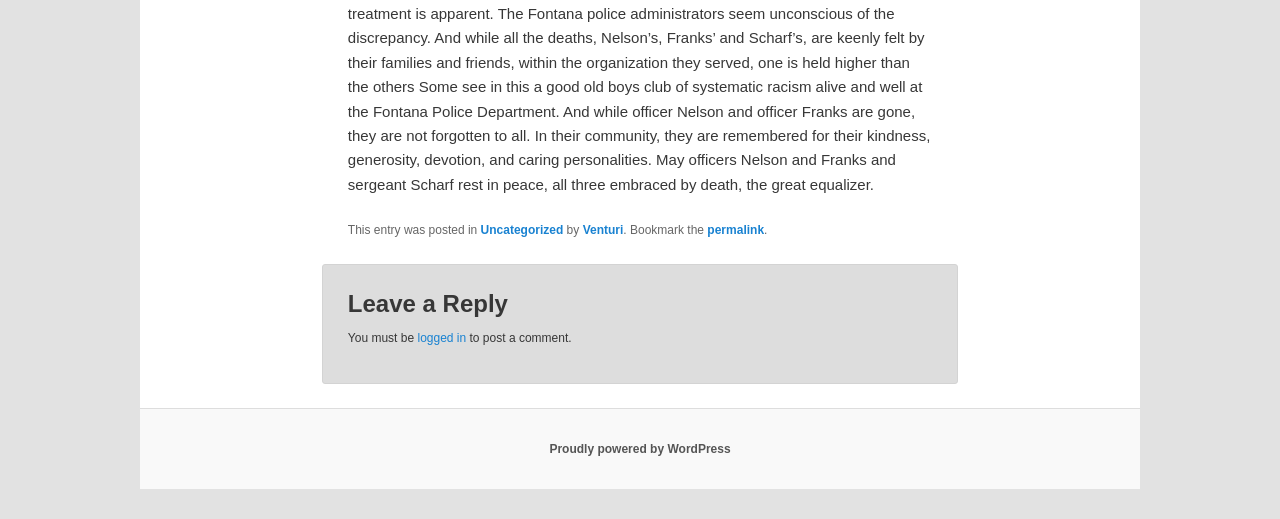Based on the element description, predict the bounding box coordinates (top-left x, top-left y, bottom-right x, bottom-right y) for the UI element in the screenshot: Uncategorized

[0.375, 0.43, 0.44, 0.457]